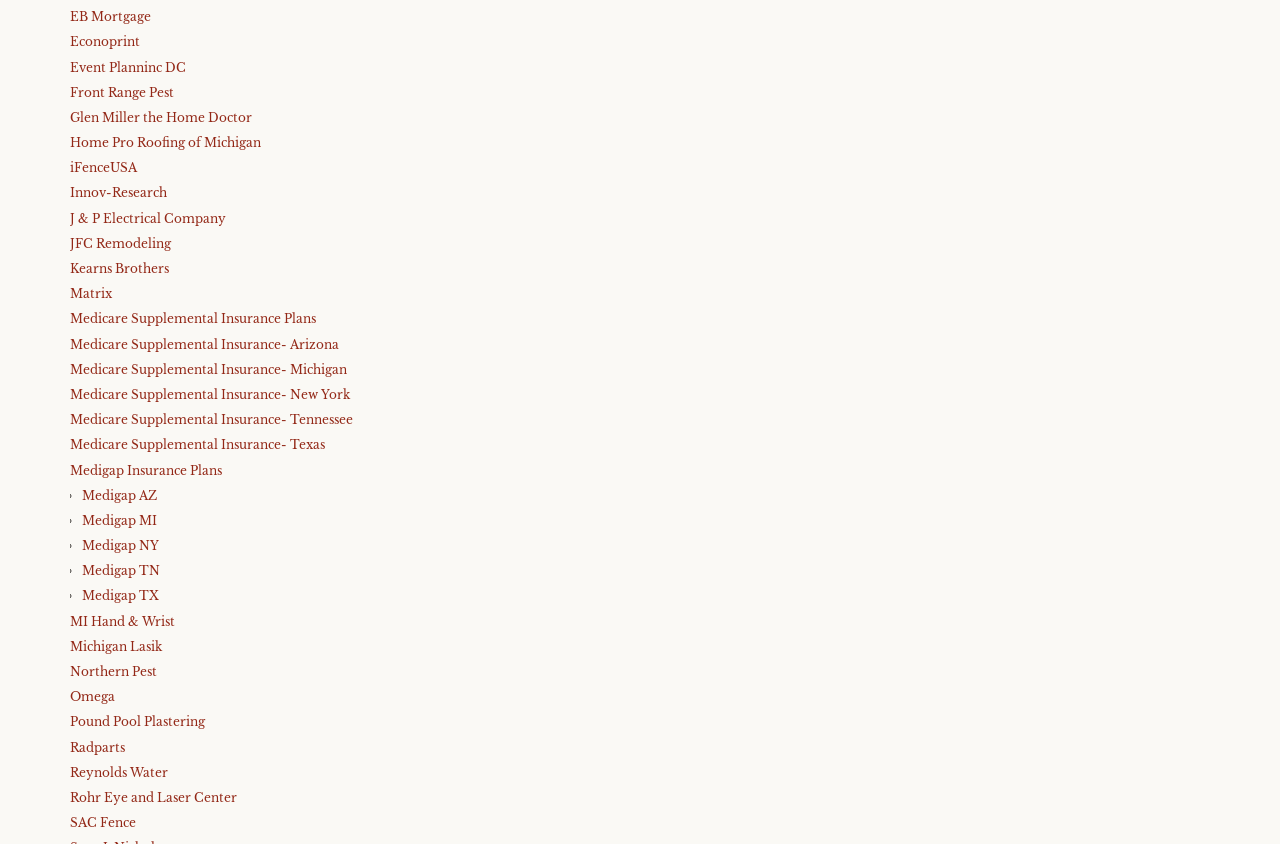Indicate the bounding box coordinates of the clickable region to achieve the following instruction: "Play Sudoku Game."

None